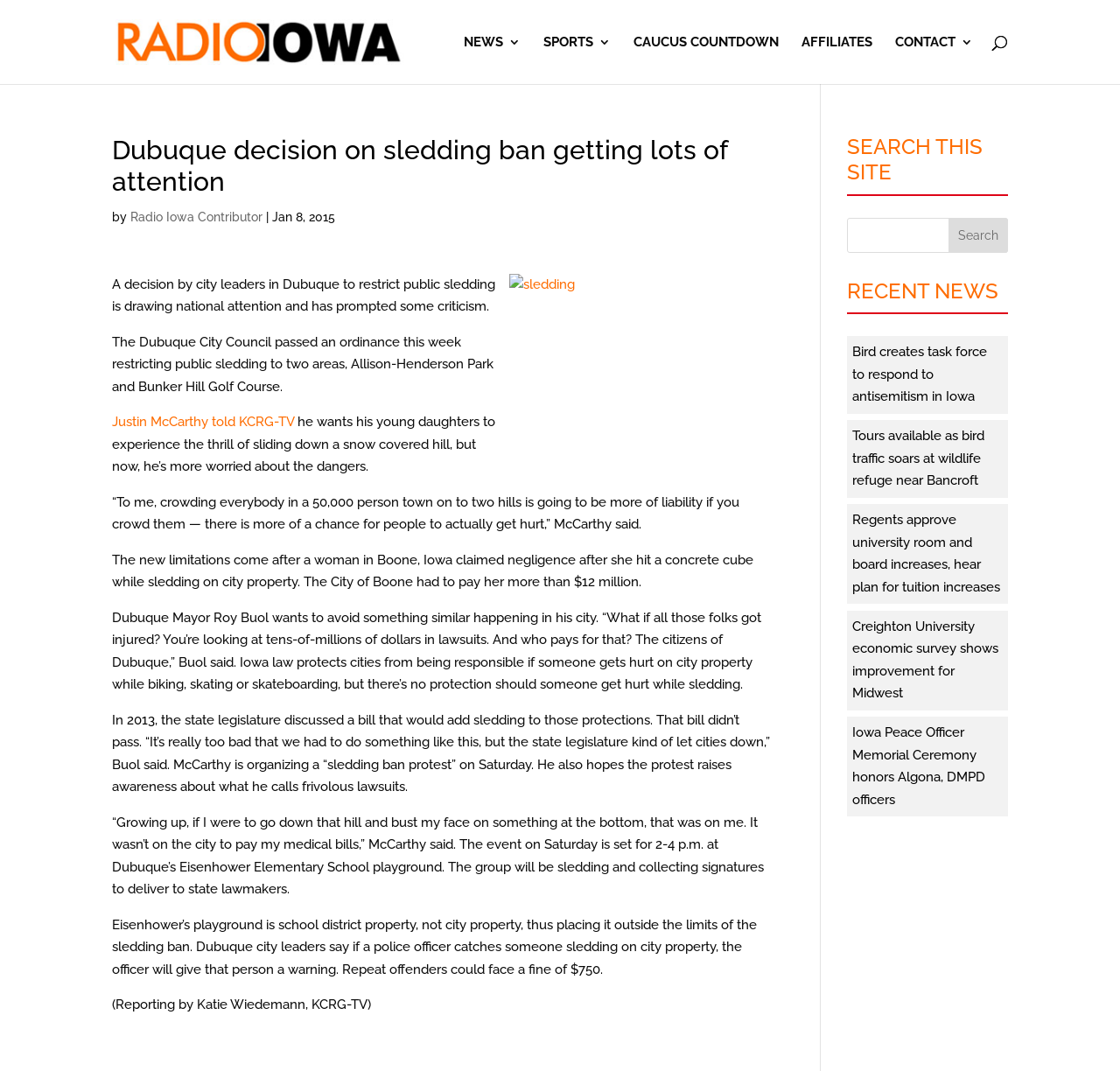Why did the City of Boone have to pay more than $12 million? Refer to the image and provide a one-word or short phrase answer.

Lawsuit